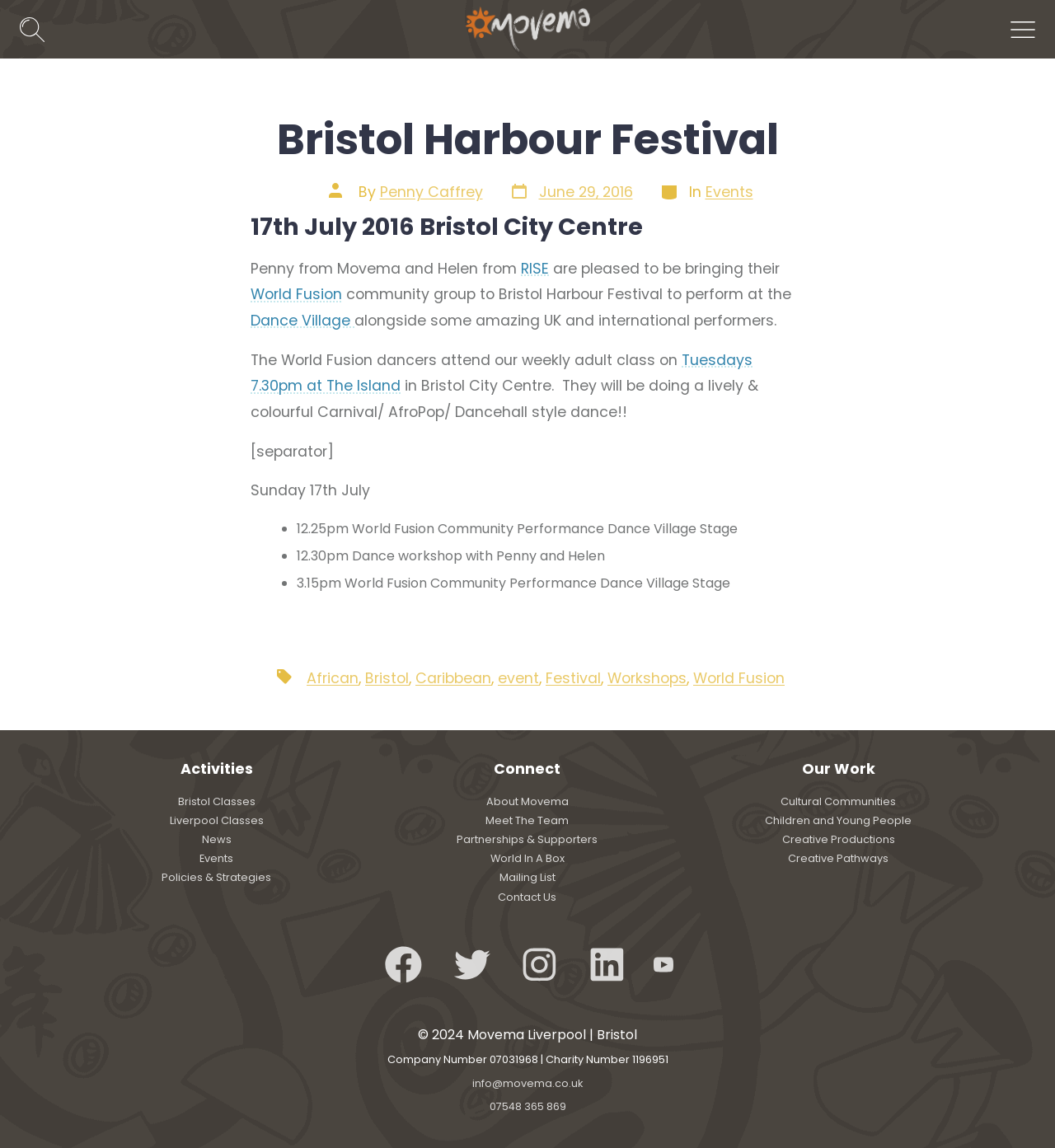Using the provided element description "Partnerships & Supporters", determine the bounding box coordinates of the UI element.

[0.433, 0.725, 0.567, 0.738]